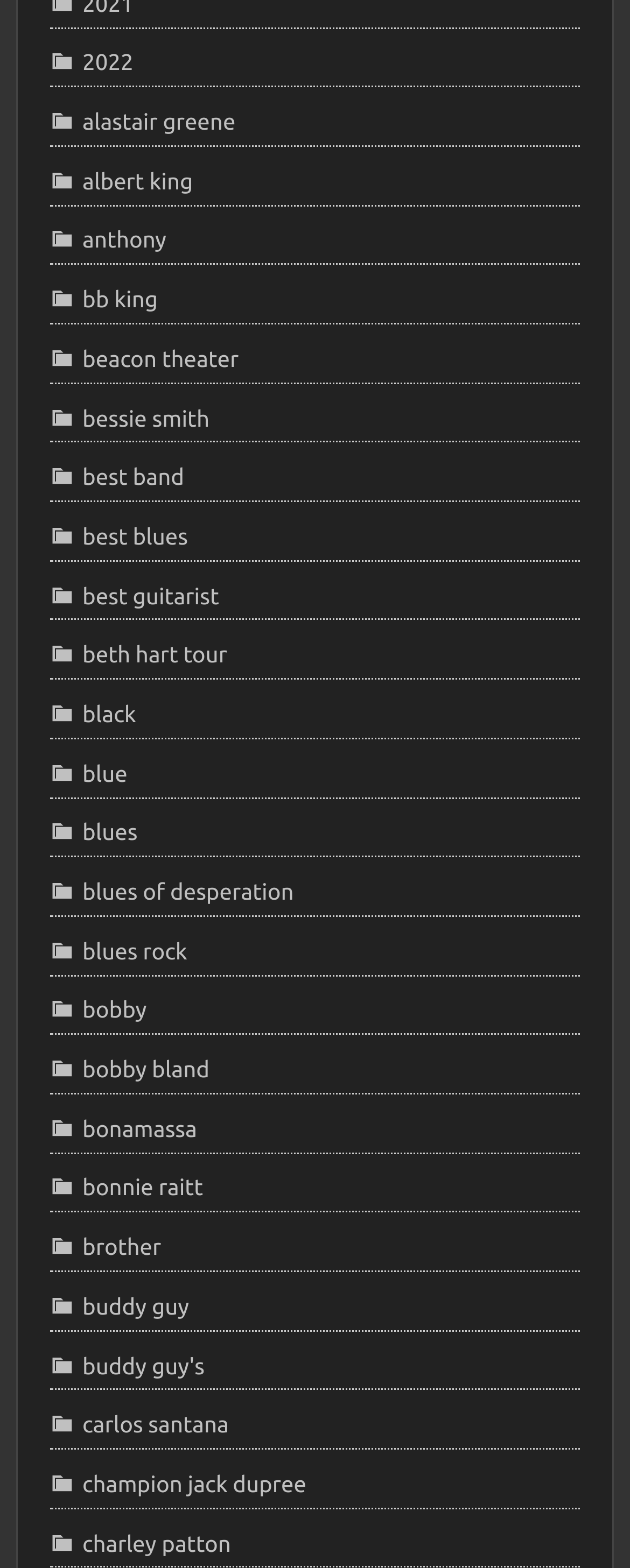Using the elements shown in the image, answer the question comprehensively: Who is the first musician listed on the webpage?

The first link on the webpage has the text ' 2022', which suggests that the first musician or event listed is related to the year 2022.